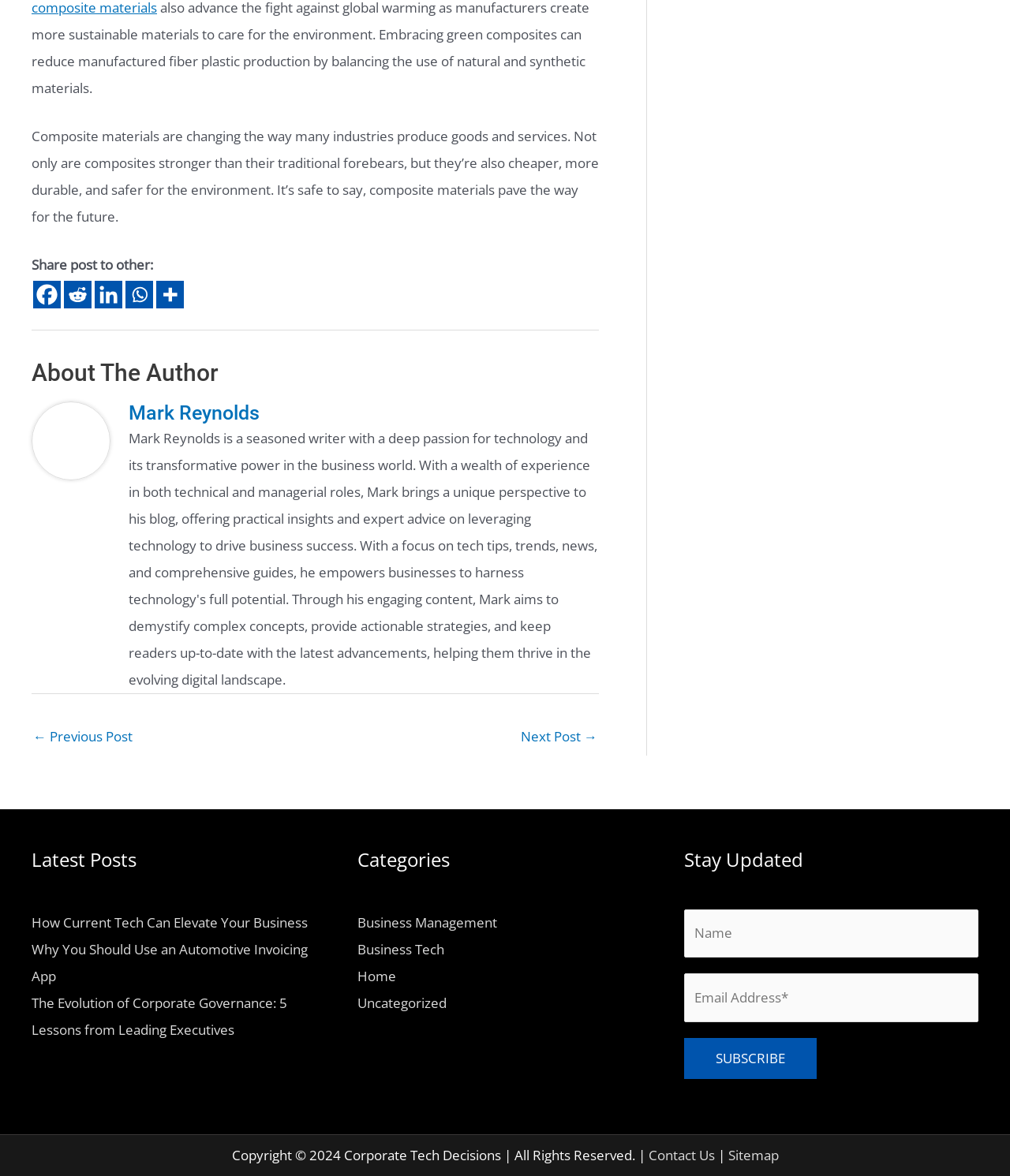From the details in the image, provide a thorough response to the question: Who is the author of the post?

The author of the post is Mark Reynolds, which is mentioned in the 'About The Author' section, where a link to the author's profile is also provided.